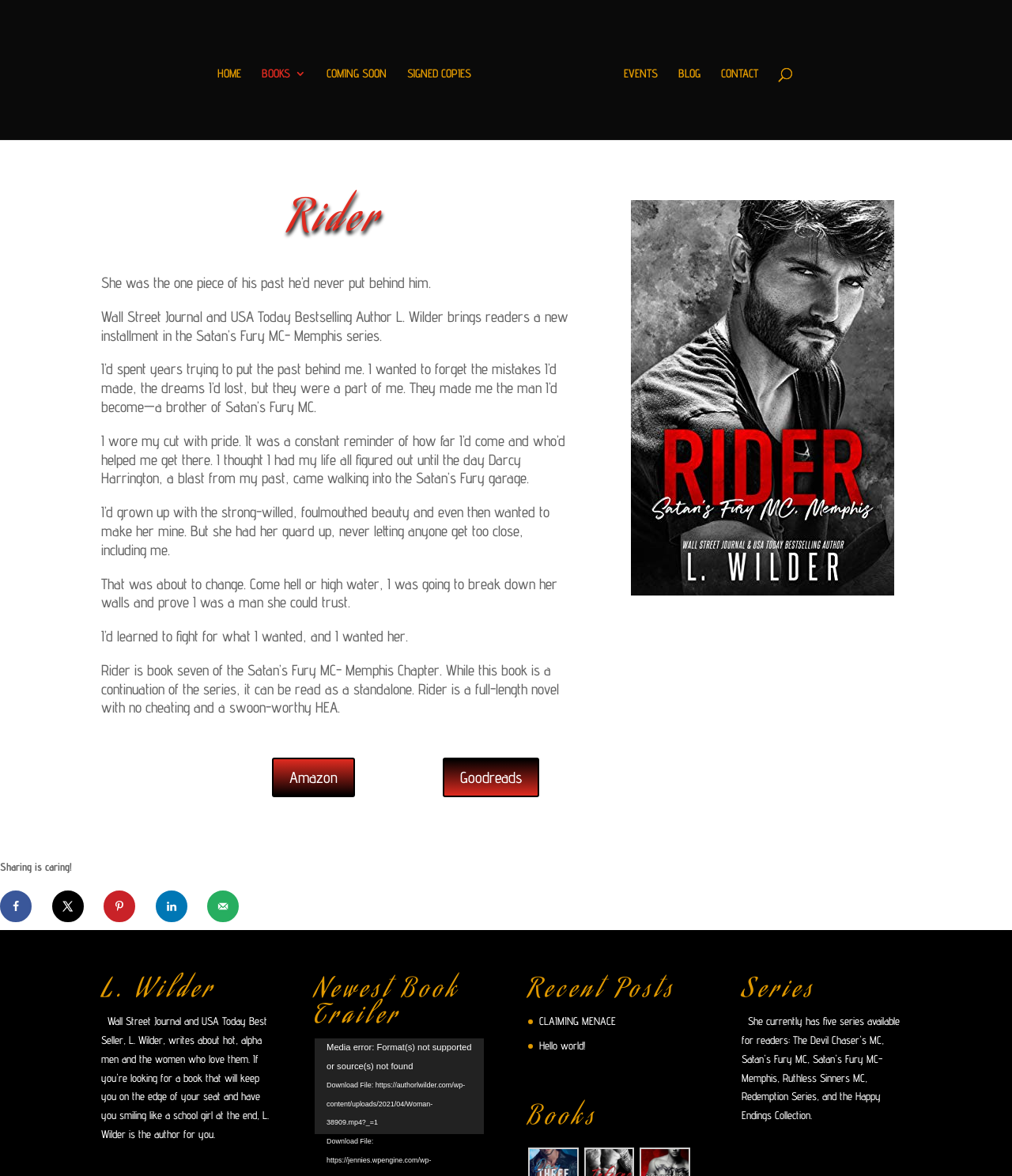Based on the image, please elaborate on the answer to the following question:
What is the name of the series that the book is part of?

The name of the series can be found in the StaticText element with the text 'Rider is book seven of the Satan’s Fury MC- Memphis Chapter.' at coordinates [0.1, 0.562, 0.552, 0.609]. This text explicitly mentions the series name as Satan's Fury MC- Memphis series.